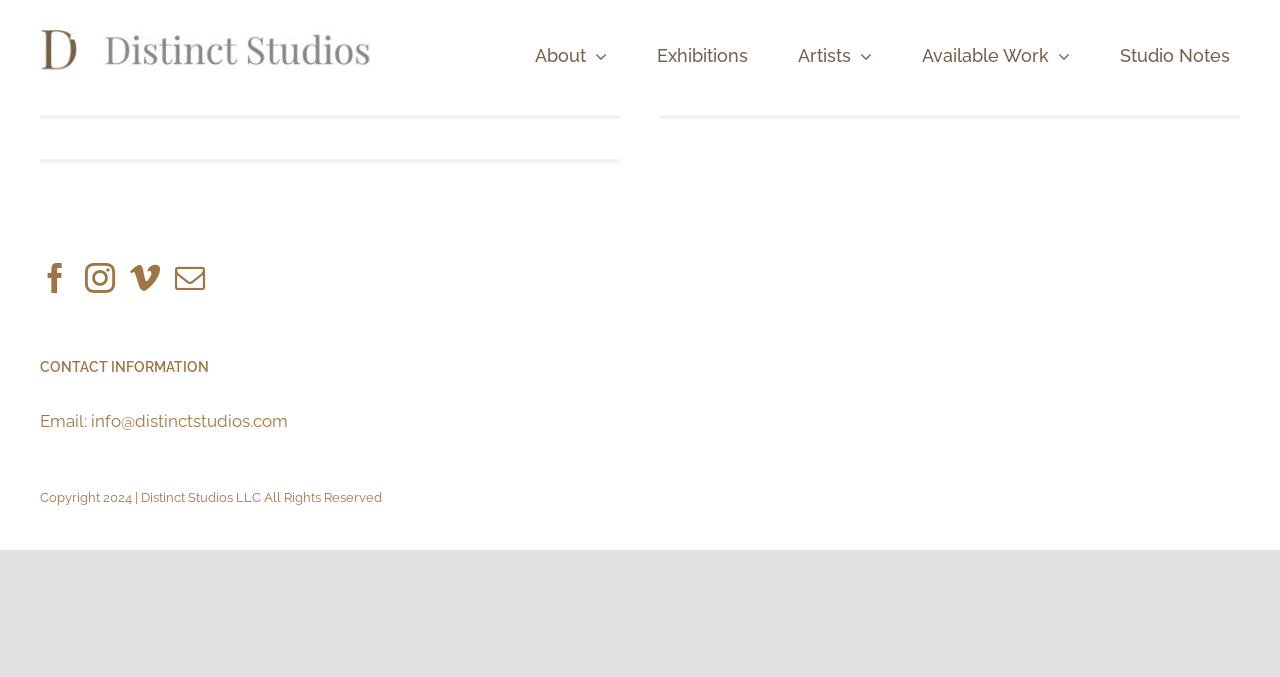What is the name of the studio?
Examine the webpage screenshot and provide an in-depth answer to the question.

I found the answer by looking at the top-left corner of the webpage, where the studio's name is displayed as 'painting – Distinct Studios – Curation and Art Consulting'. This suggests that the studio's name is Distinct Studios.